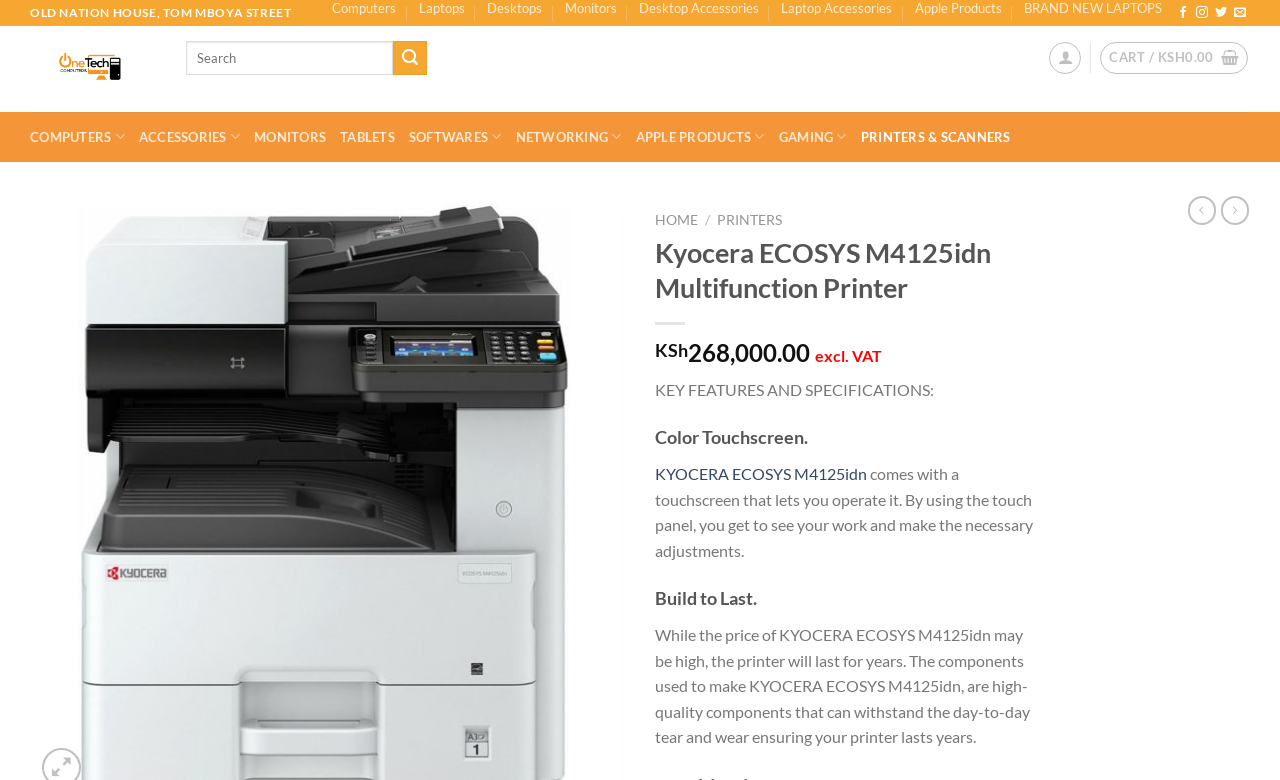What is the primary heading on this webpage?

Kyocera ECOSYS M4125idn Multifunction Printer